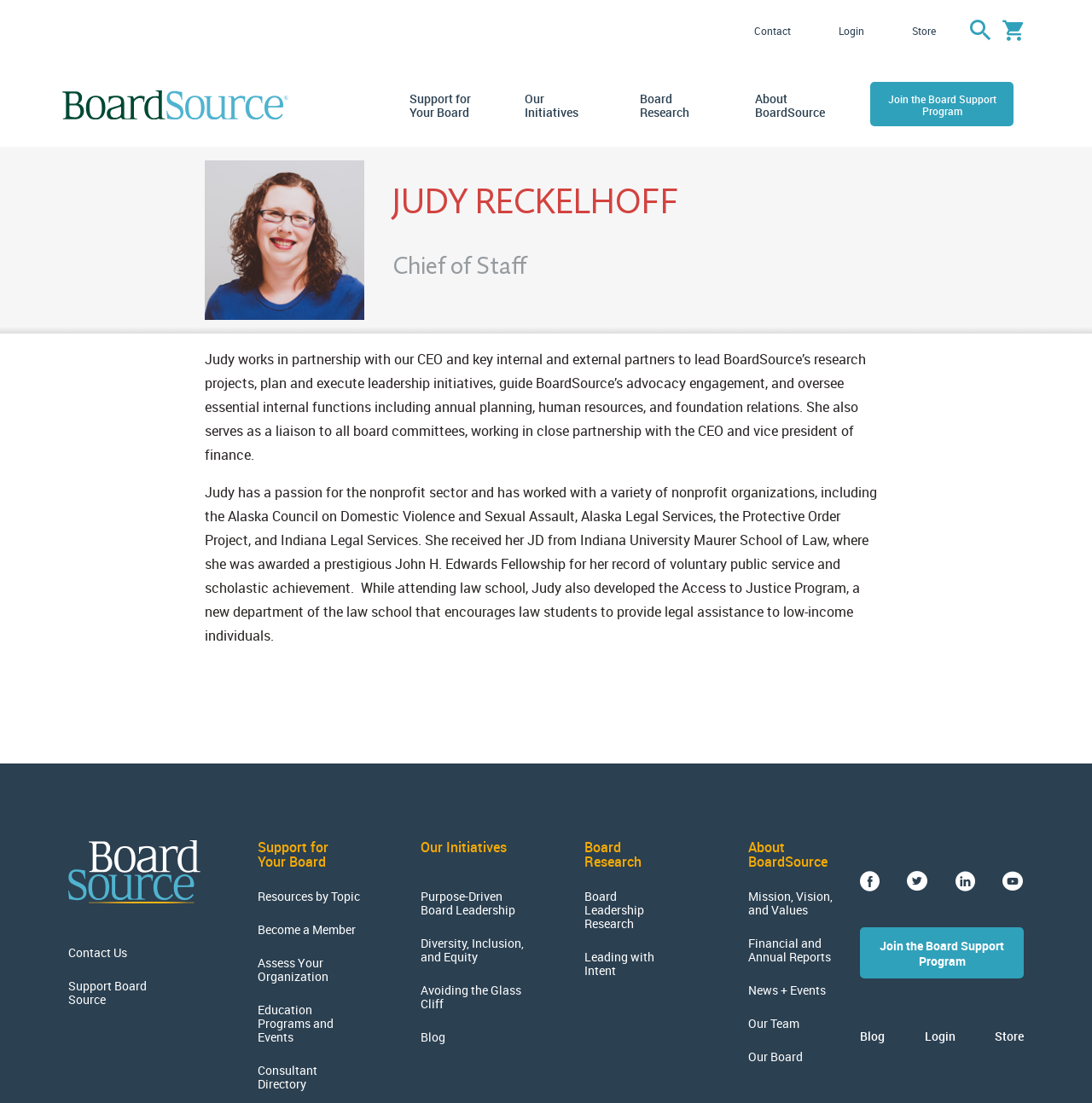Find the bounding box coordinates for the area that must be clicked to perform this action: "Click Contact".

[0.691, 0.023, 0.724, 0.032]